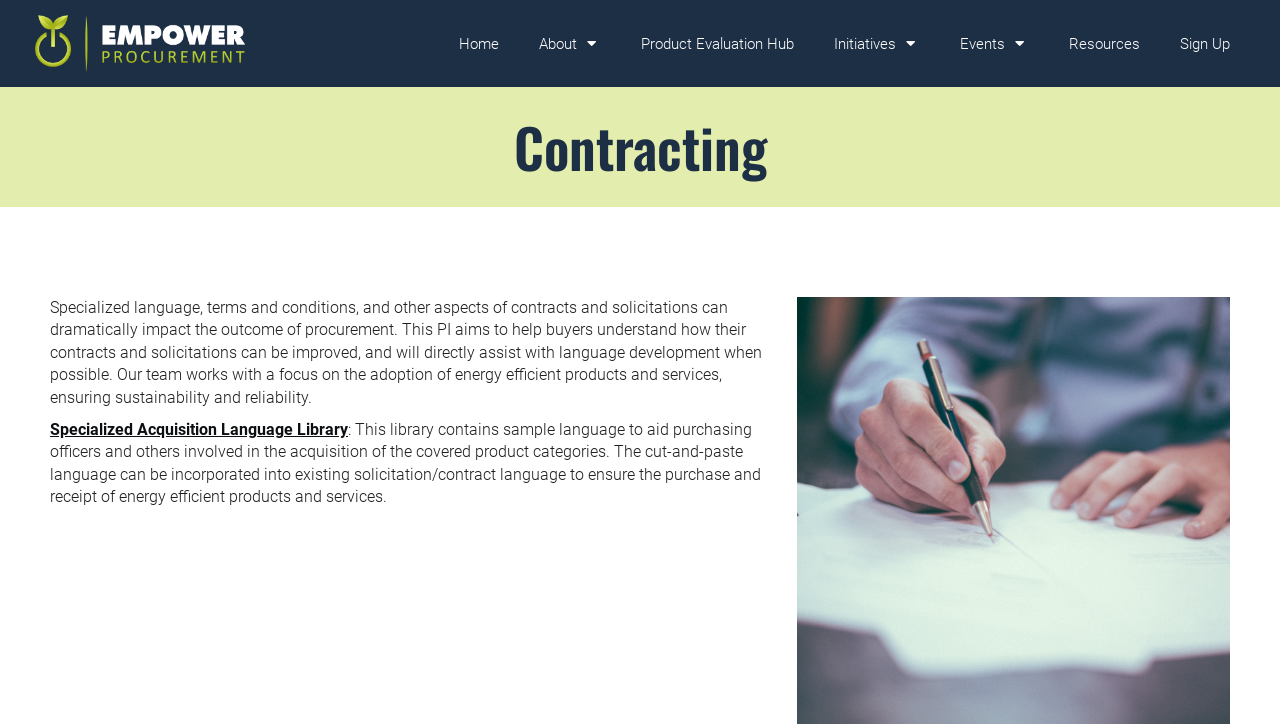Please find the bounding box coordinates of the clickable region needed to complete the following instruction: "Click on Home". The bounding box coordinates must consist of four float numbers between 0 and 1, i.e., [left, top, right, bottom].

[0.343, 0.026, 0.405, 0.095]